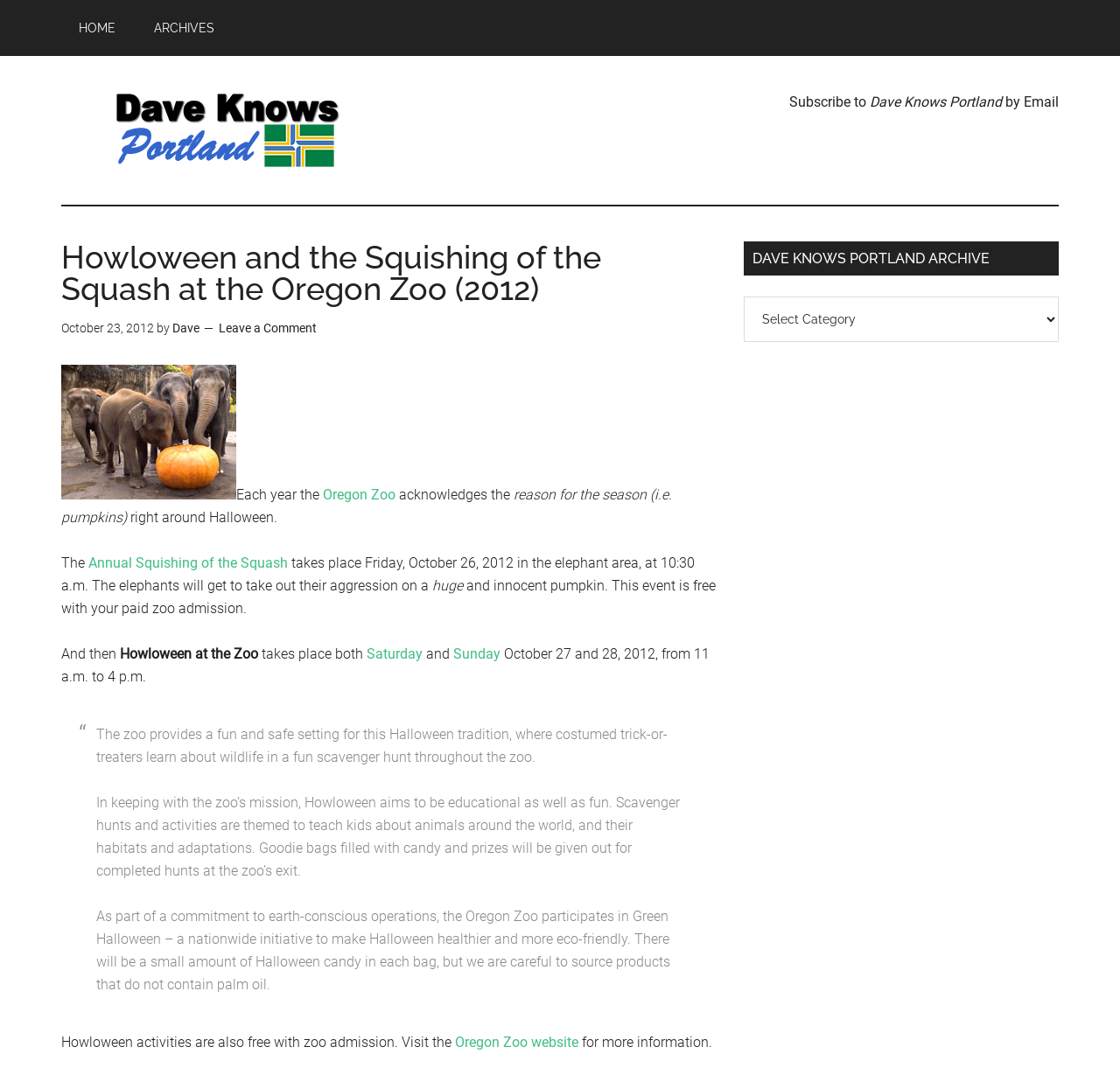What is the goal of the Howloween event?
Please provide a full and detailed response to the question.

According to the article, the goal of the Howloween event is to be both educational and fun. The event aims to teach kids about animals around the world, their habitats, and adaptations through scavenger hunts and activities.